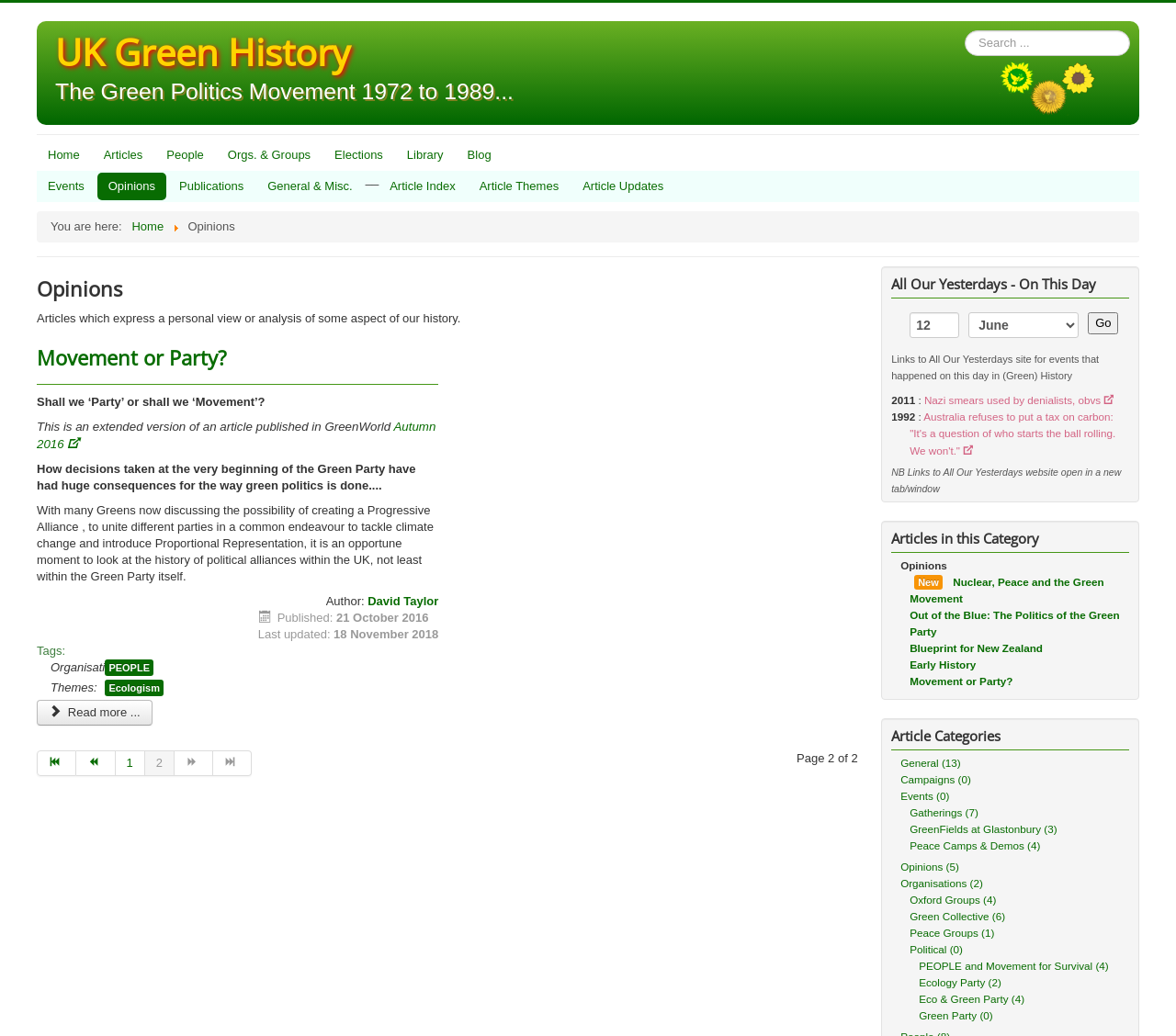Determine the bounding box coordinates of the clickable element necessary to fulfill the instruction: "Read the article 'Movement or Party?'". Provide the coordinates as four float numbers within the 0 to 1 range, i.e., [left, top, right, bottom].

[0.031, 0.332, 0.193, 0.358]